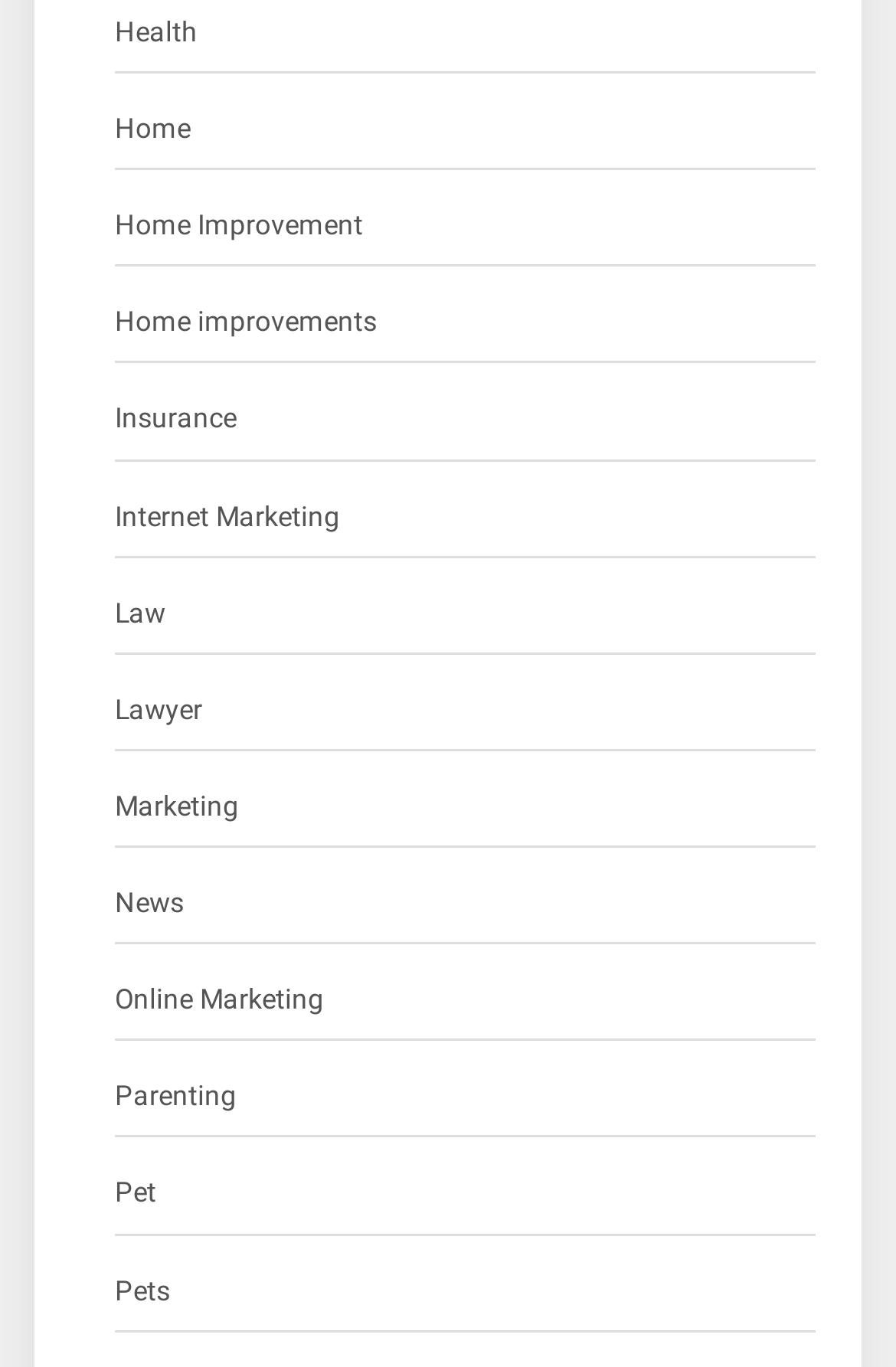What is the last category listed?
Please look at the screenshot and answer in one word or a short phrase.

Pets